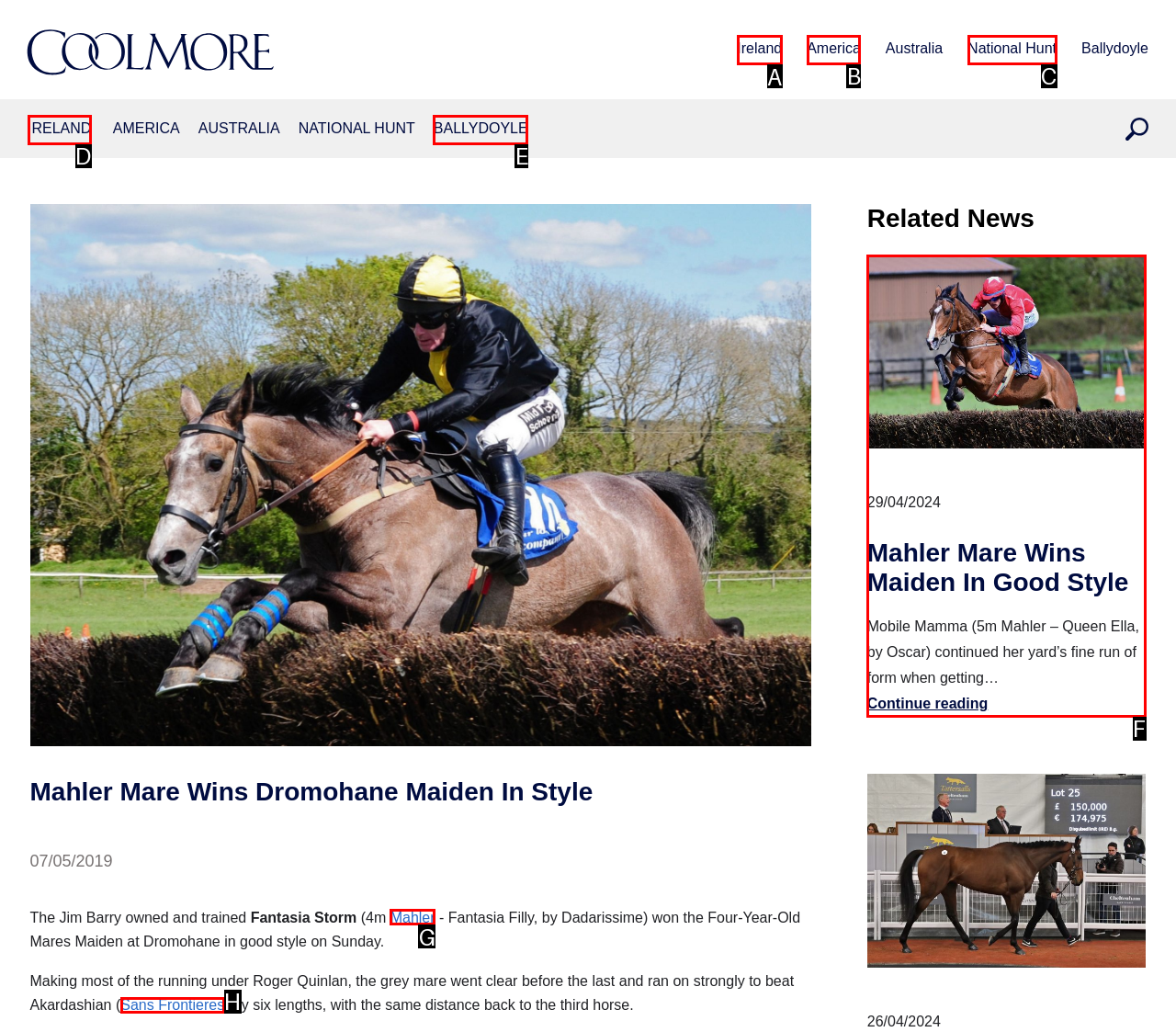Based on the task: Go to Ireland farm page, which UI element should be clicked? Answer with the letter that corresponds to the correct option from the choices given.

A